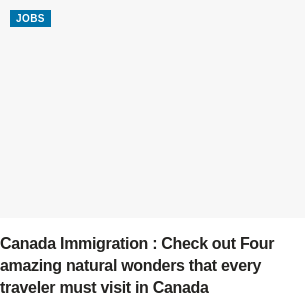Based on the image, provide a detailed response to the question:
What is the purpose of the 'JOBS' button?

The 'JOBS' button is prominently displayed, likely directing readers to job-related opportunities in Canada, appealing to those considering moving or working in the country while enjoying its stunning sights.